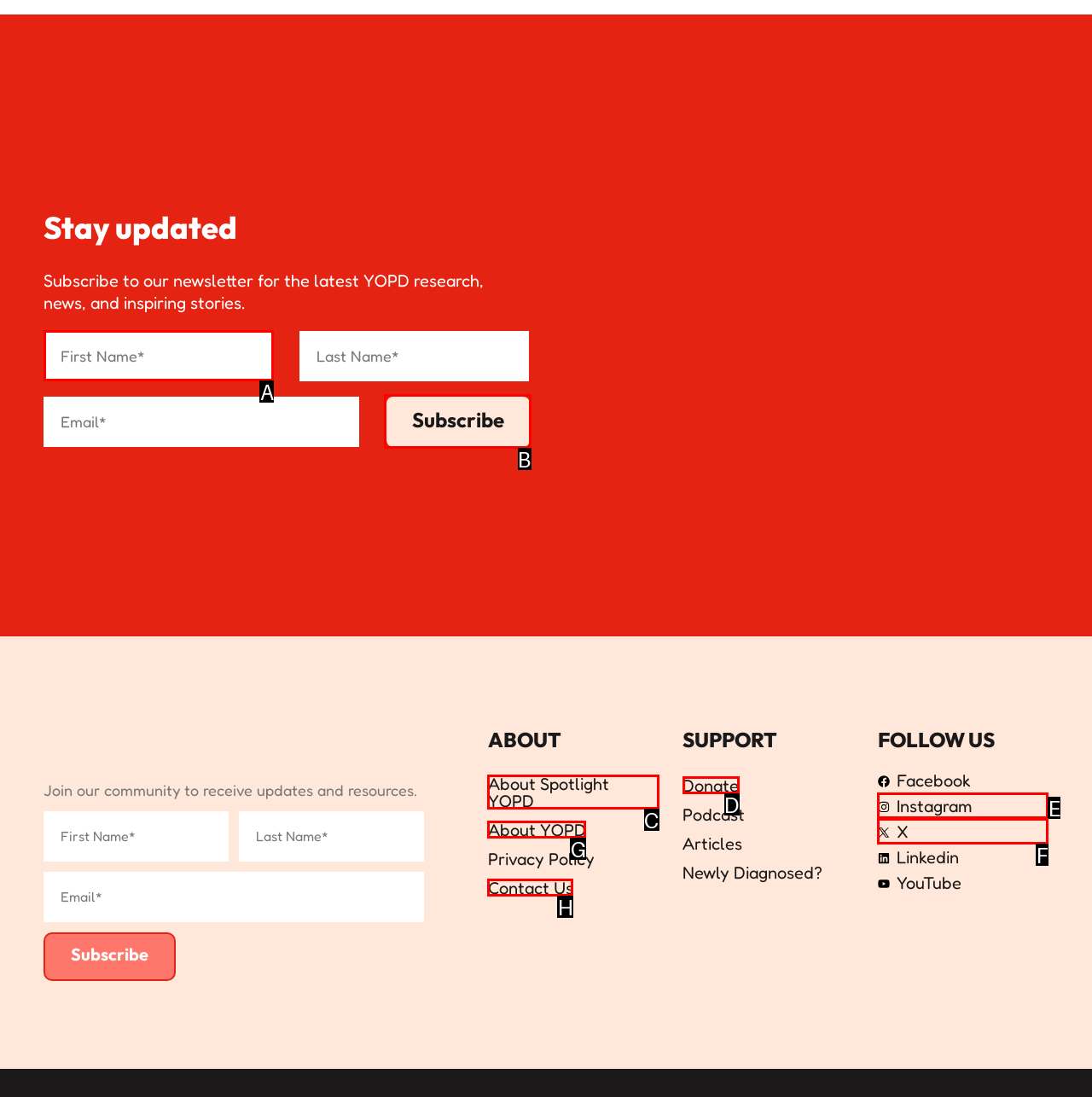Tell me which option I should click to complete the following task: Subscribe to the newsletter Answer with the option's letter from the given choices directly.

B